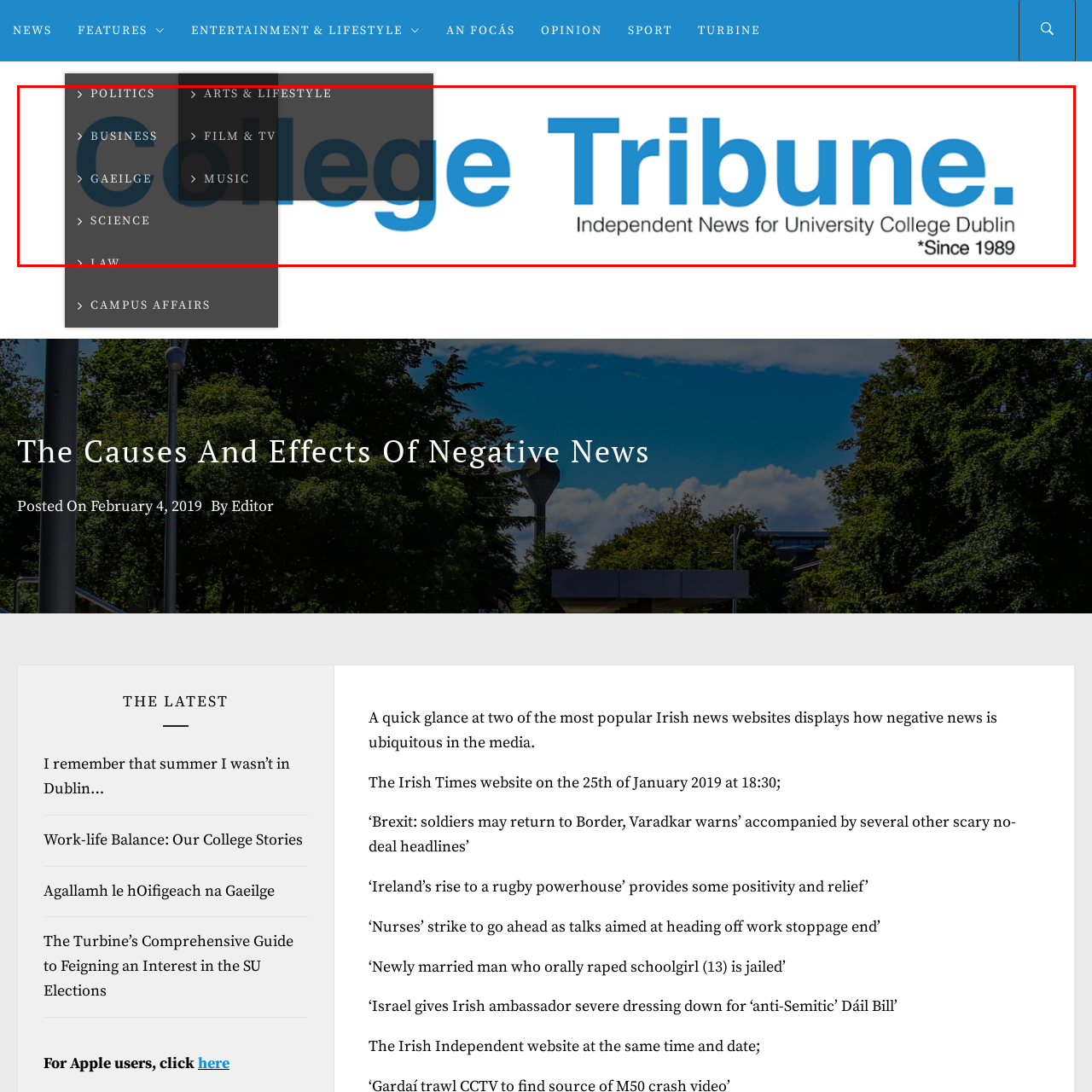Please analyze the image enclosed within the red bounding box and provide a comprehensive answer to the following question based on the image: What is the year indicated in the phrase below the logo?

The phrase '*Since 1989' is presented in a smaller, understated font below the logo, indicating the publication's long-standing history.